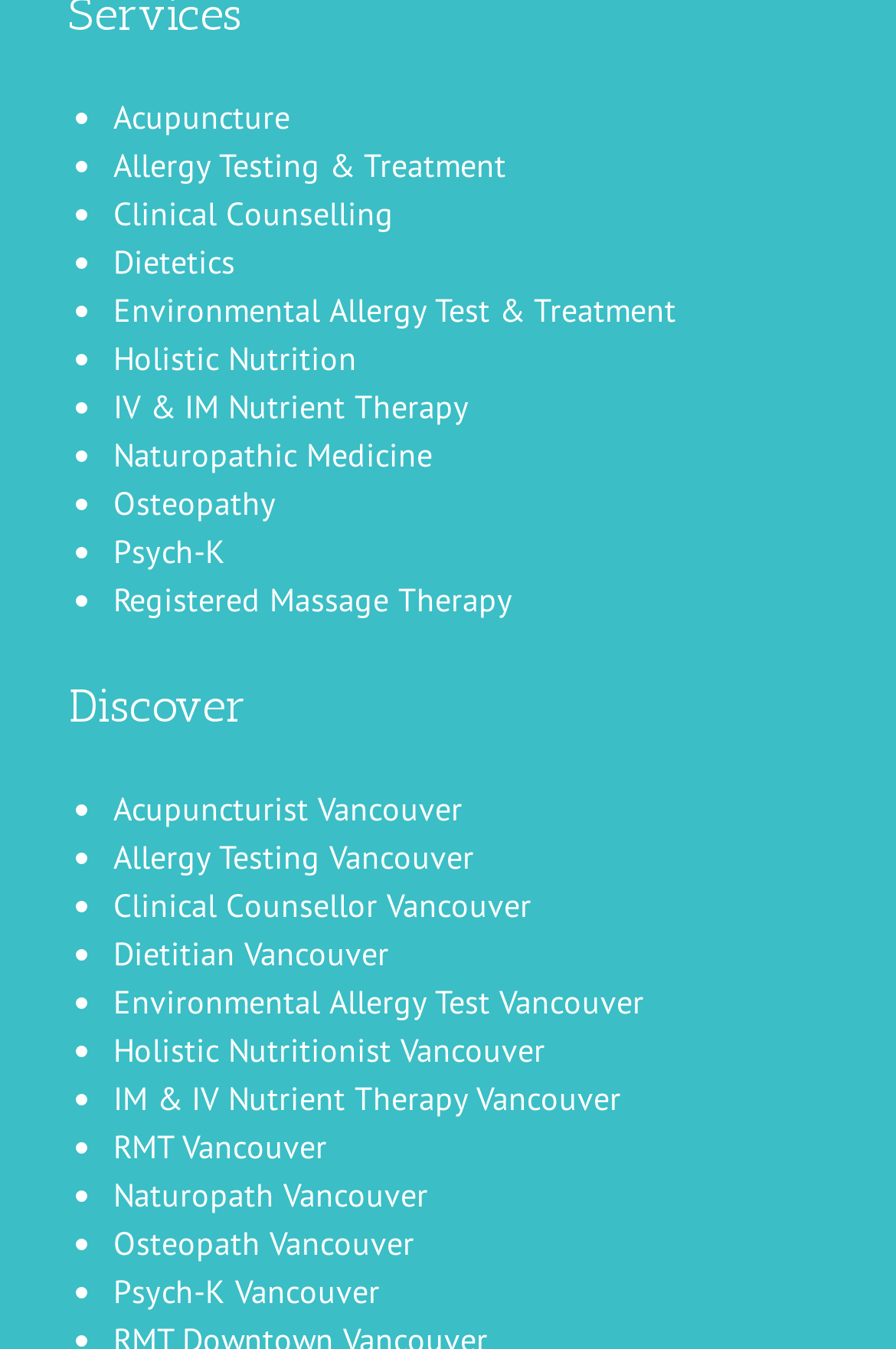Using the element description provided, determine the bounding box coordinates in the format (top-left x, top-left y, bottom-right x, bottom-right y). Ensure that all values are floating point numbers between 0 and 1. Element description: Dietitian Vancouver

[0.126, 0.691, 0.434, 0.722]